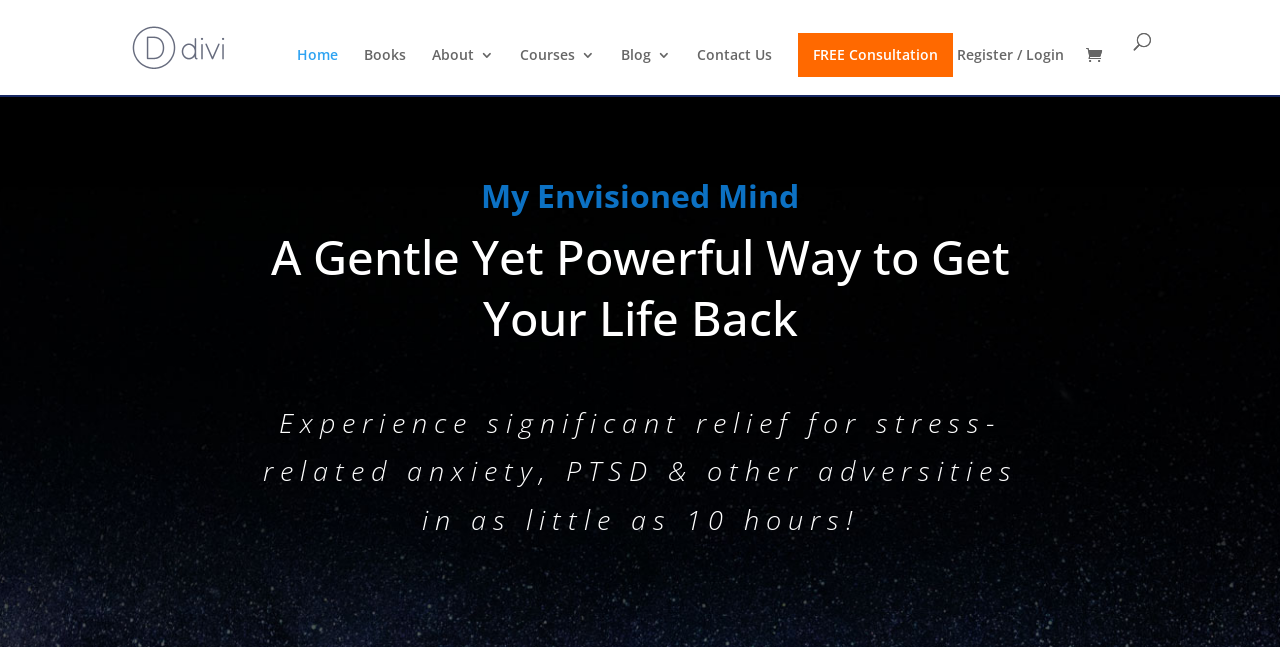Find the bounding box coordinates of the element I should click to carry out the following instruction: "Click on the Home link".

[0.232, 0.074, 0.264, 0.147]